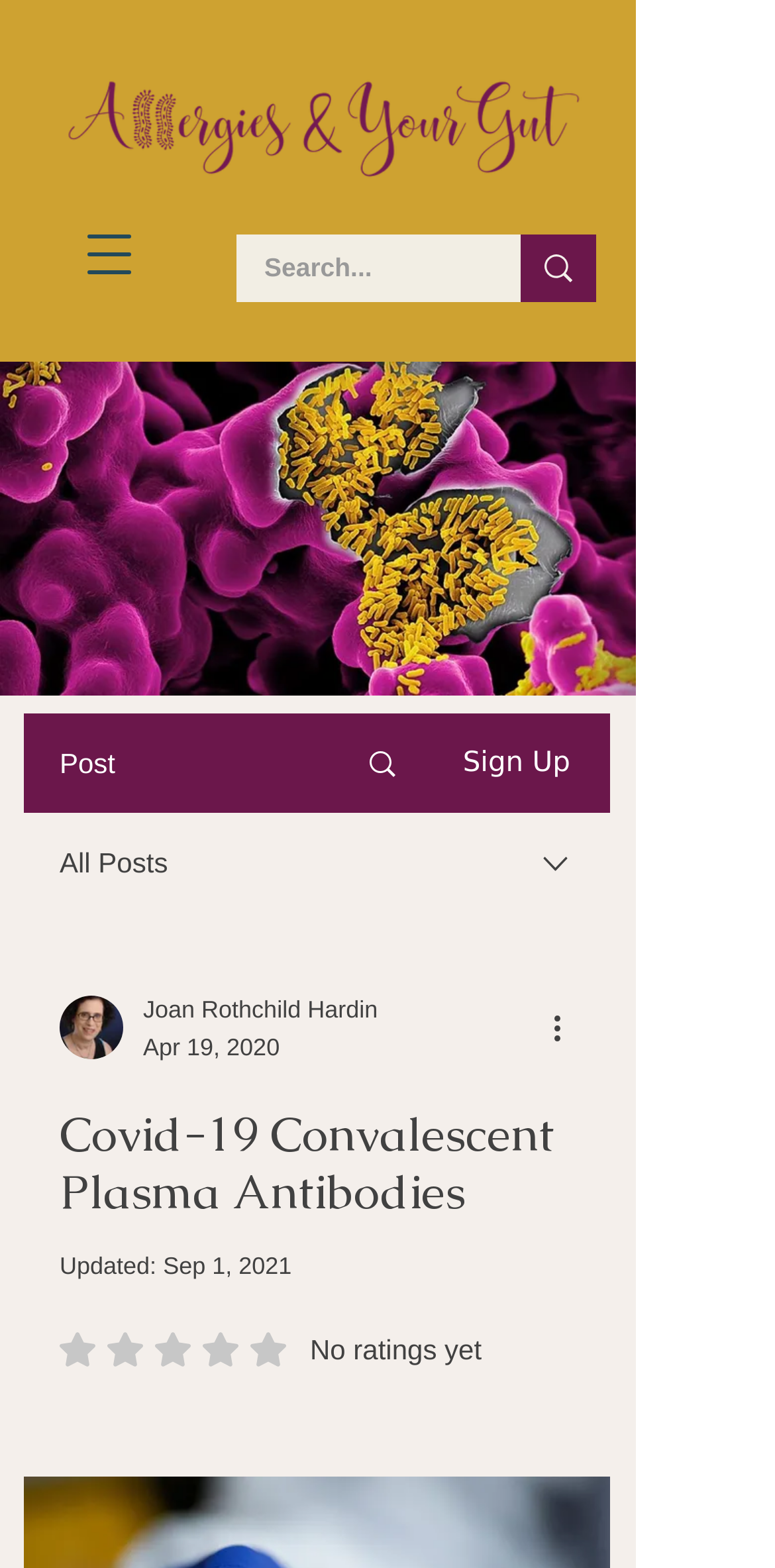Create an elaborate caption that covers all aspects of the webpage.

The webpage is about Covid-19 convalescent plasma antibodies. At the top left, there is a navigation menu button. Next to it, there is a logo image of "Allergies_And_Your_Gut". On the top right, there is a search bar with a search button and a magnifying glass icon. 

Below the search bar, there is a large image that takes up most of the width of the page. Underneath the image, there are several elements aligned horizontally. From left to right, there are a "Post" button, a link with an image, a "Sign Up" button, and another image. 

Further down, there is a section with a heading "Covid-19 Convalescent Plasma Antibodies". Below the heading, there is a writer's picture, the writer's name "Joan Rothchild Hardin", and the date "Apr 19, 2020". There is also a combobox with a dropdown menu and a "More actions" button with an image. 

At the bottom of the page, there is a section with an "Updated" label and a date "Sep 1, 2021". Next to it, there is a rating button with a 0 out of 5 stars rating.